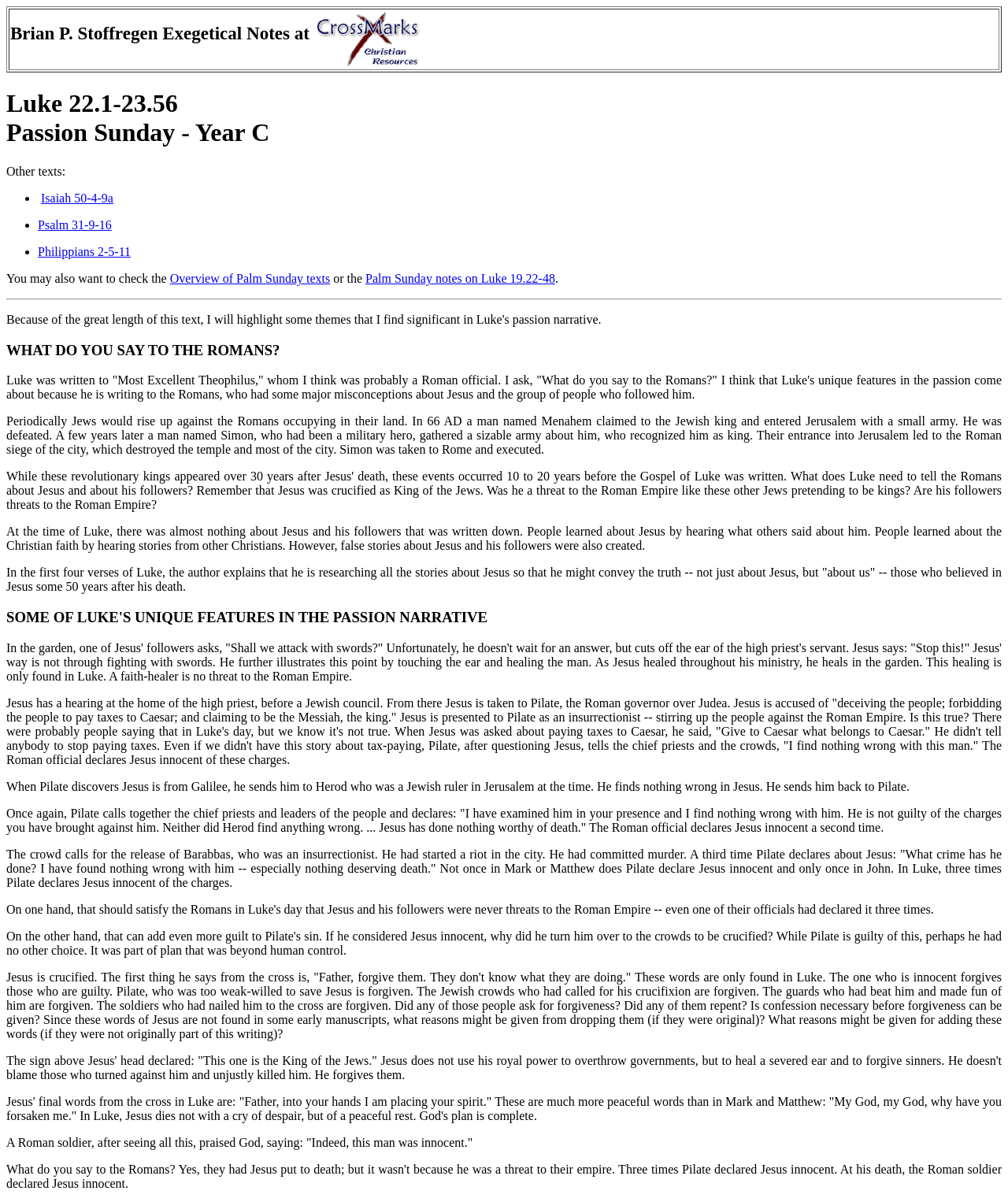Based on the image, give a detailed response to the question: What is the first thing Jesus says from the cross?

The first thing Jesus says from the cross is obtained from the text content of the static text element with bounding box coordinates [0.006, 0.81, 0.994, 0.868]. The text states that Jesus says 'Father, forgive them. They don't know what they are doing'.